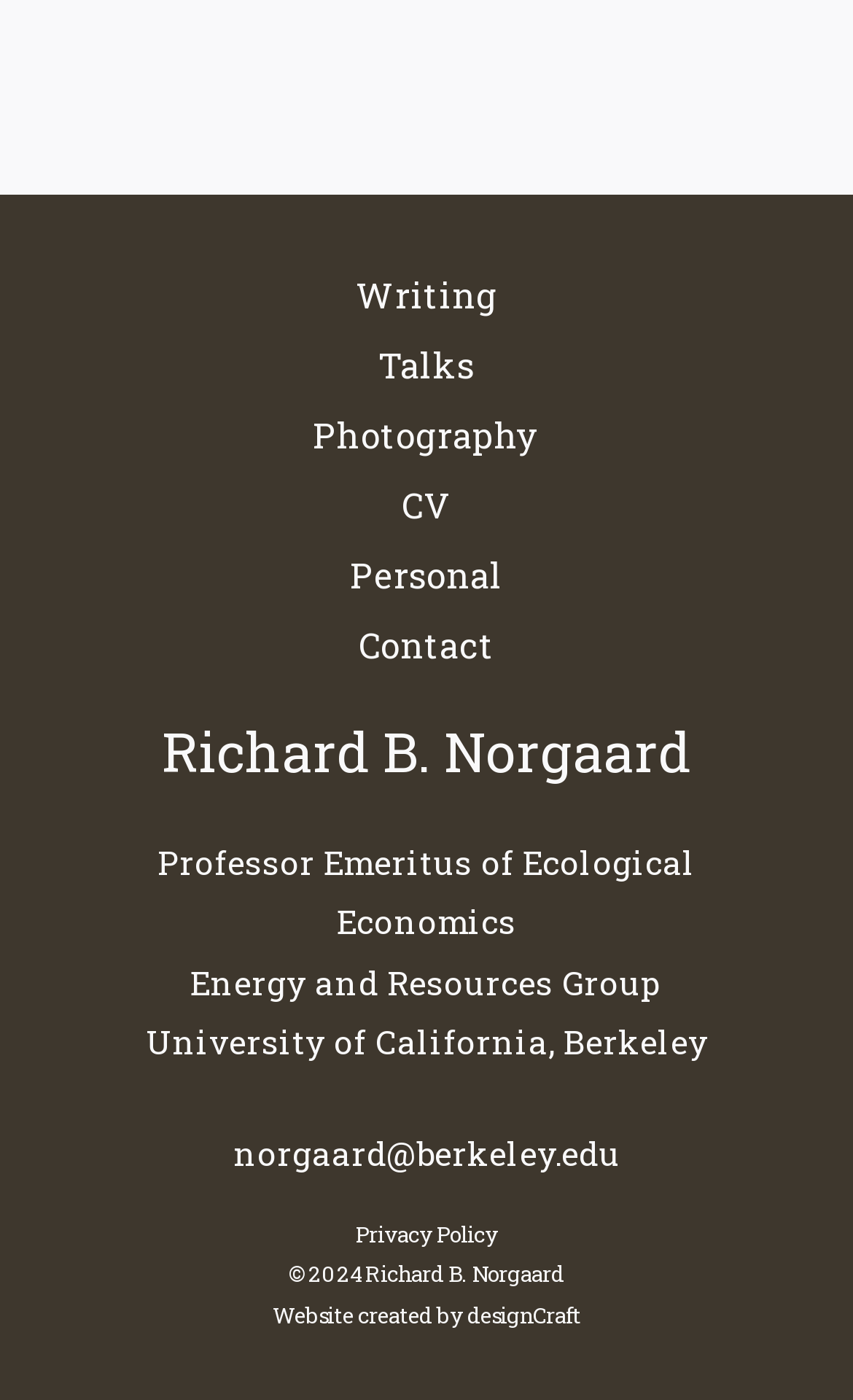Who created Richard B. Norgaard's website?
Based on the image, answer the question with a single word or brief phrase.

designCraft